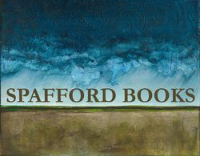Detail every aspect of the image in your description.

The image features a logo for "Spafford Books," which is presented in bold, prominent text against a textured background that evokes a natural landscape. The color palette includes deep blues reminiscent of a cloudy sky, transitioning to earthy tones below, suggesting a connection to the outdoors and a quaint charm fitting for a bookstore. Spafford Books is located in Regina, Saskatchewan, Canada, and is noted for its extensive collection of over 50 years in buying and selling books, including a large stock of antiquarian and Indigenous Peoples literature. The logo encapsulates the essence of a welcoming local bookstore, inviting customers to explore a curated selection of books in an intimate and personalized shopping experience.